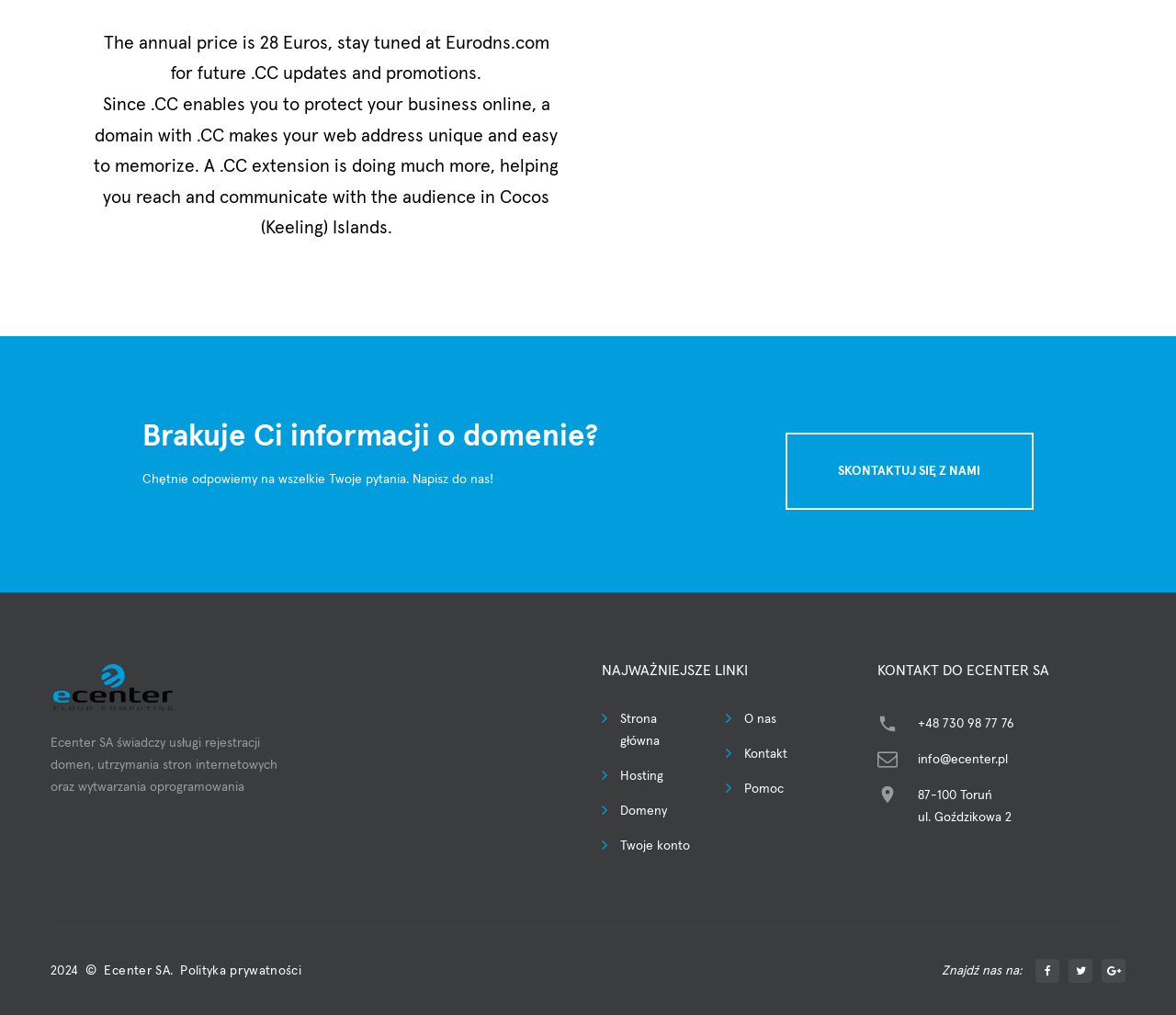Use a single word or phrase to respond to the question:
What is the copyright information on the webpage?

2024 Ecenter SA